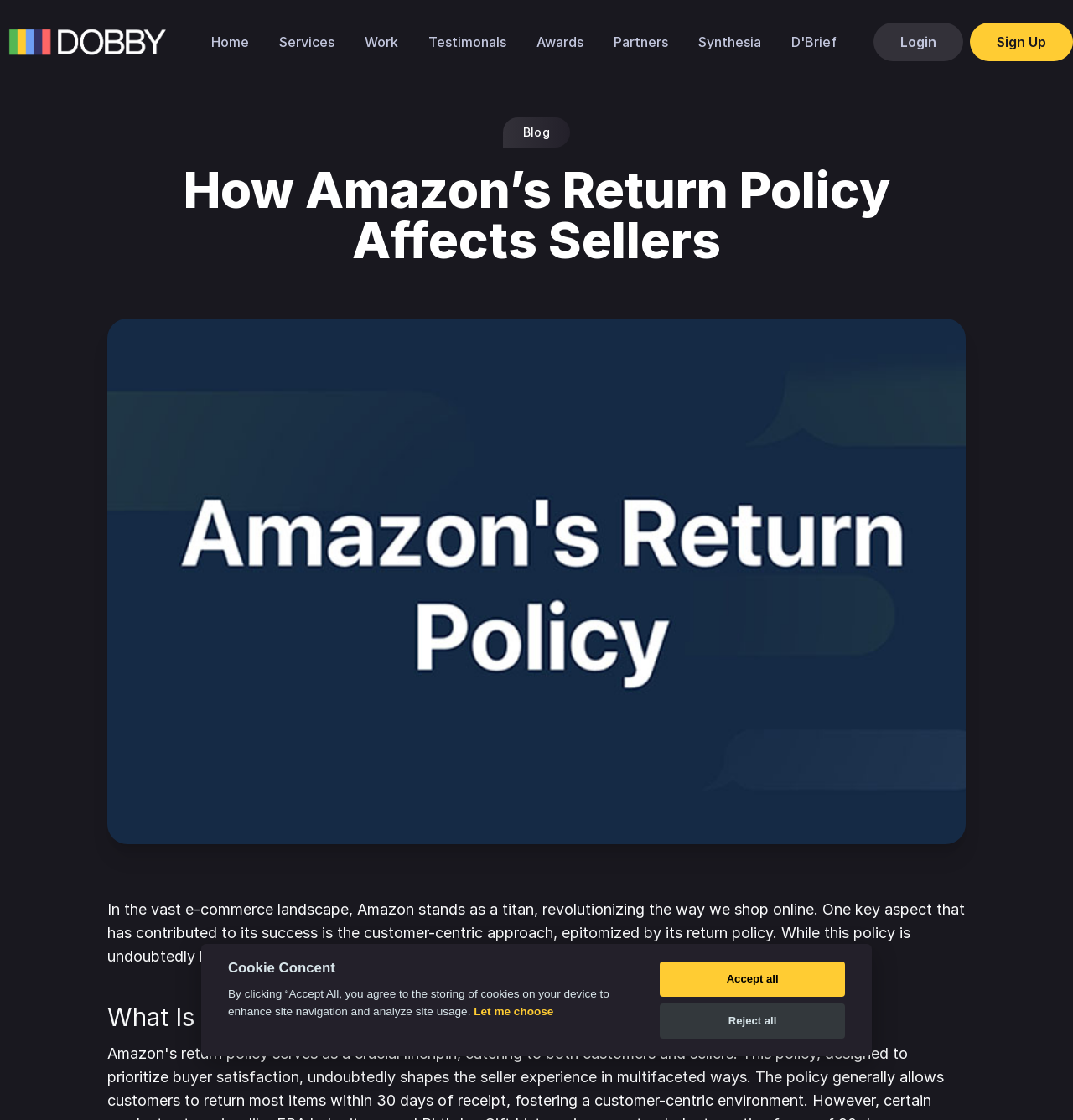Please find the bounding box coordinates of the element that you should click to achieve the following instruction: "View the blog". The coordinates should be presented as four float numbers between 0 and 1: [left, top, right, bottom].

[0.469, 0.105, 0.531, 0.132]